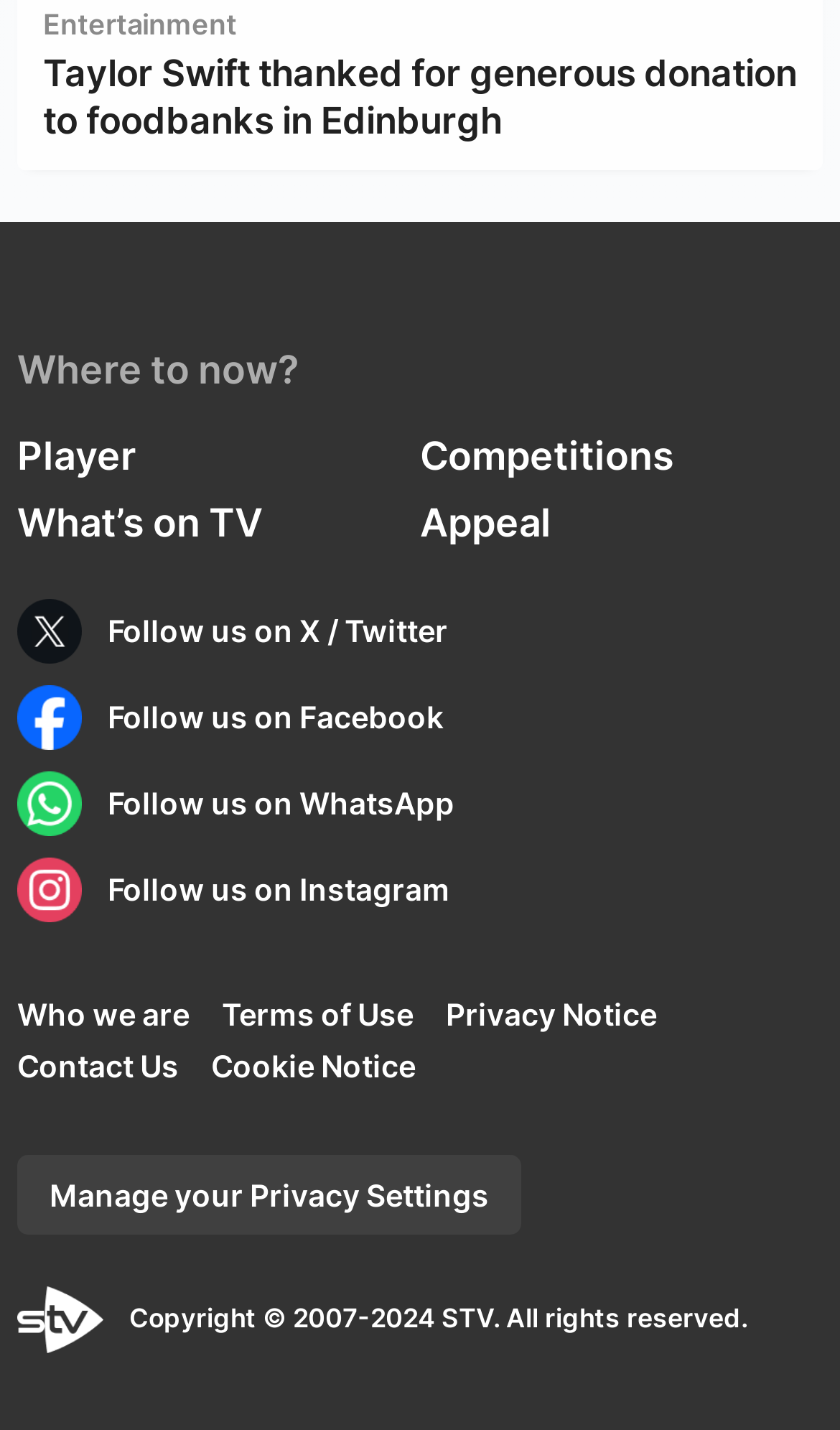What is the name of the TV channel associated with this website?
Please craft a detailed and exhaustive response to the question.

The image 'STV Logo' is present on the webpage, indicating that the website is associated with the STV TV channel.